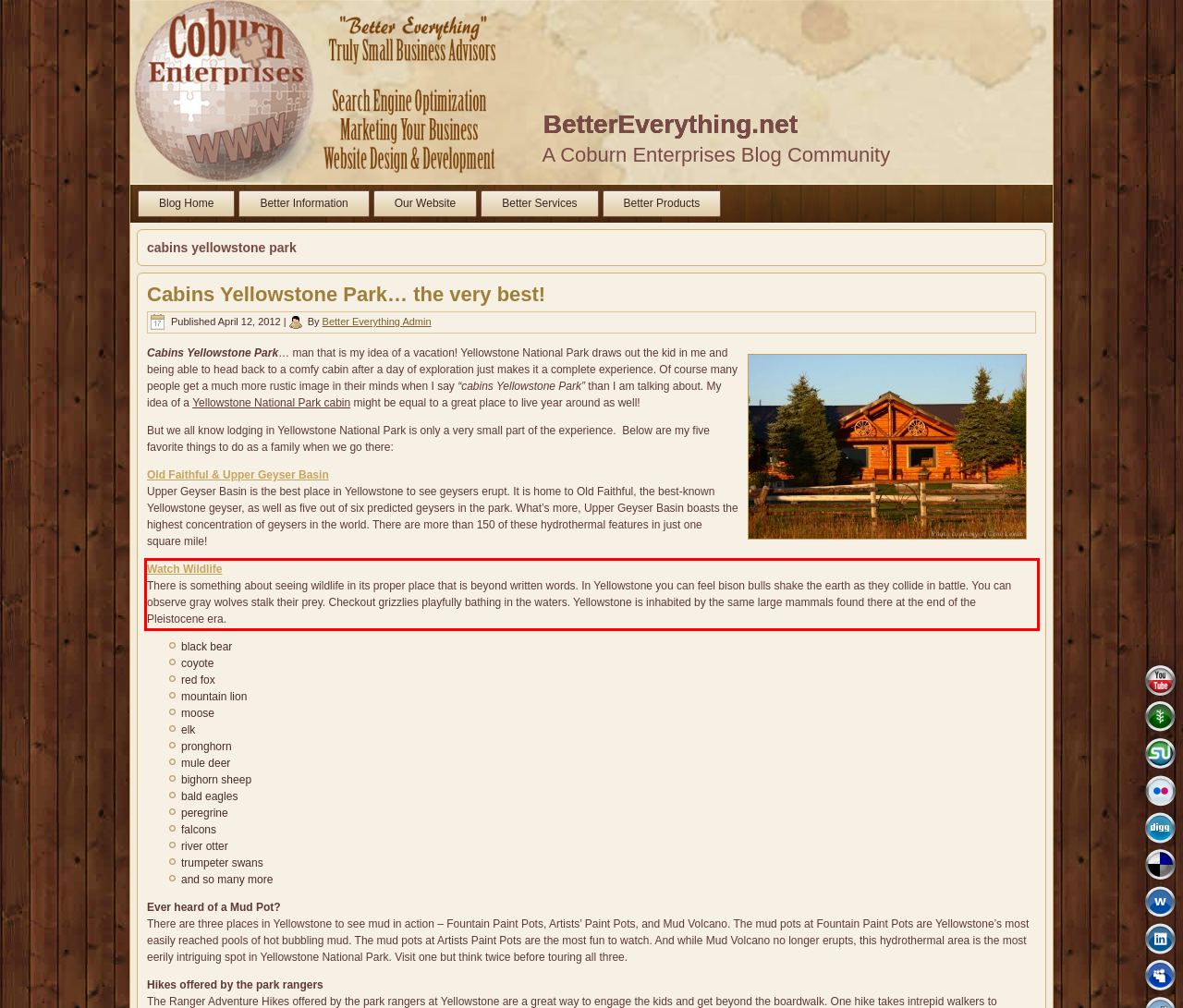Extract and provide the text found inside the red rectangle in the screenshot of the webpage.

Watch Wildlife There is something about seeing wildlife in its proper place that is beyond written words. In Yellowstone you can feel bison bulls shake the earth as they collide in battle. You can observe gray wolves stalk their prey. Checkout grizzlies playfully bathing in the waters. Yellowstone is inhabited by the same large mammals found there at the end of the Pleistocene era.